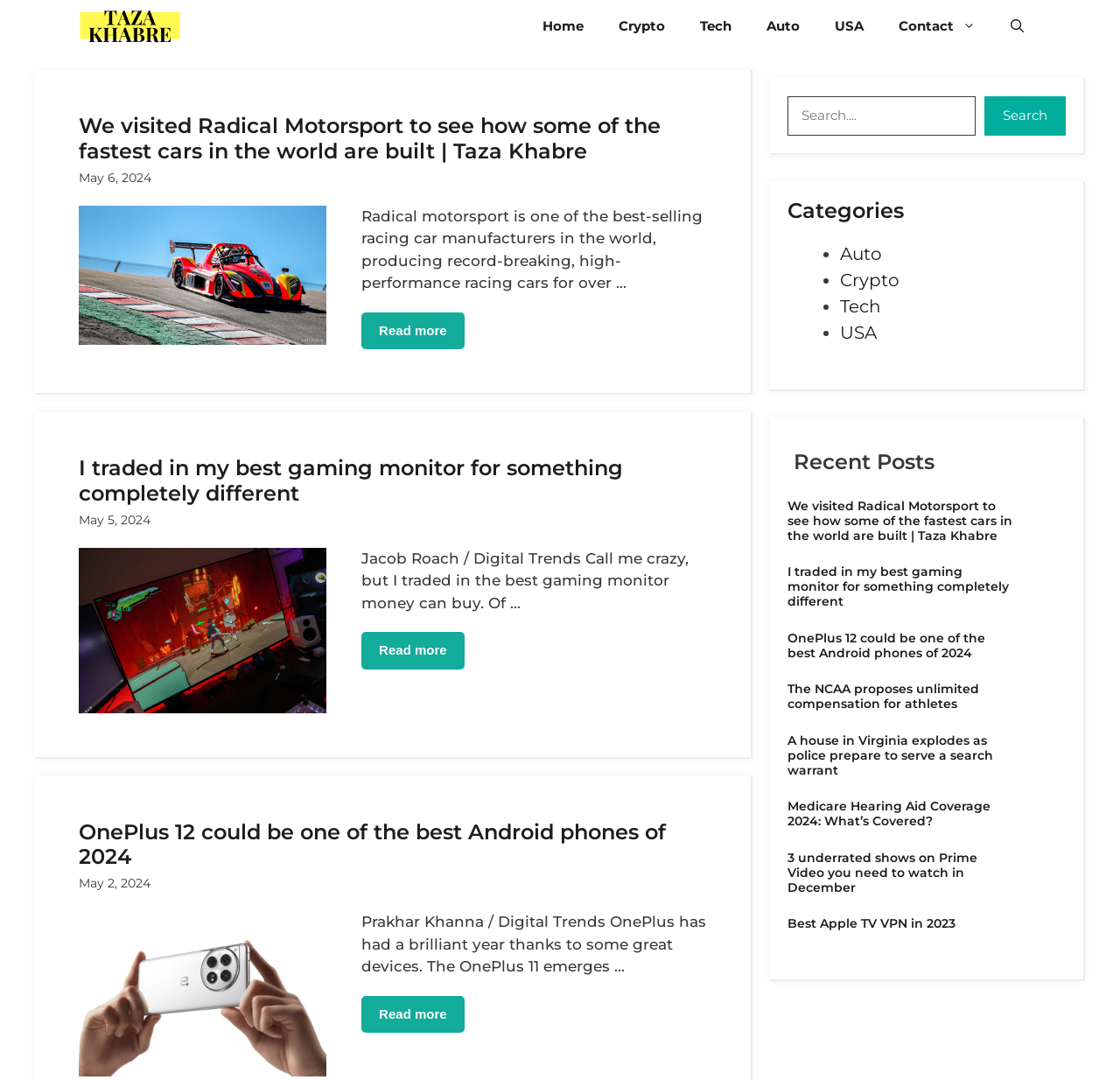Show the bounding box coordinates for the element that needs to be clicked to execute the following instruction: "Click on the 'Crypto' category". Provide the coordinates in the form of four float numbers between 0 and 1, i.e., [left, top, right, bottom].

[0.75, 0.25, 0.803, 0.269]